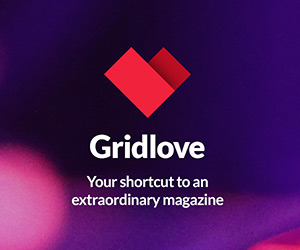With reference to the image, please provide a detailed answer to the following question: What is promised by Gridlove magazine?

The caption states that Gridlove magazine promises to be an 'exceptional source of content', implying that readers can expect high-quality and engaging articles and features.